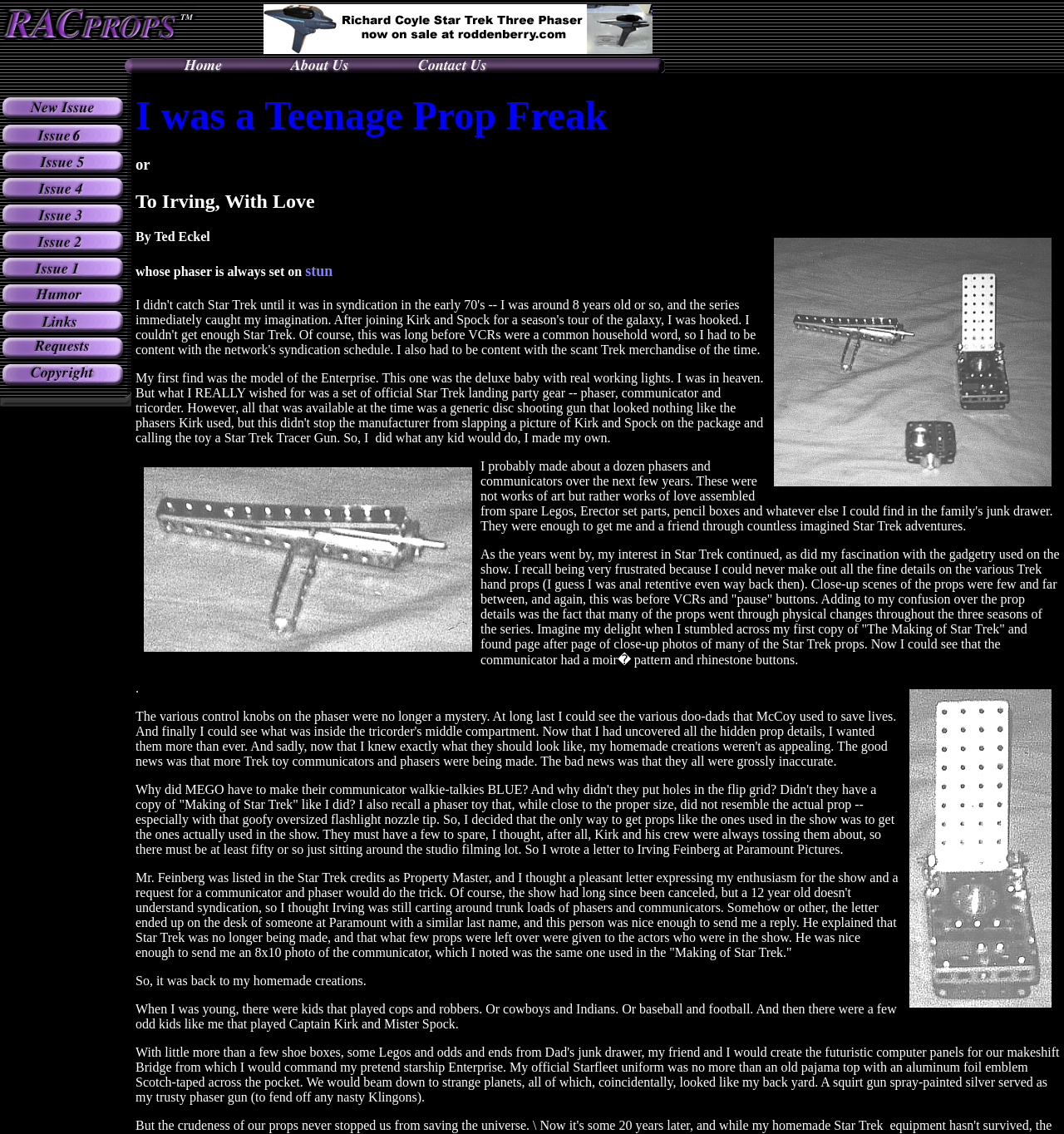Please answer the following question using a single word or phrase: 
Is this webpage organized in a tabular format?

Yes